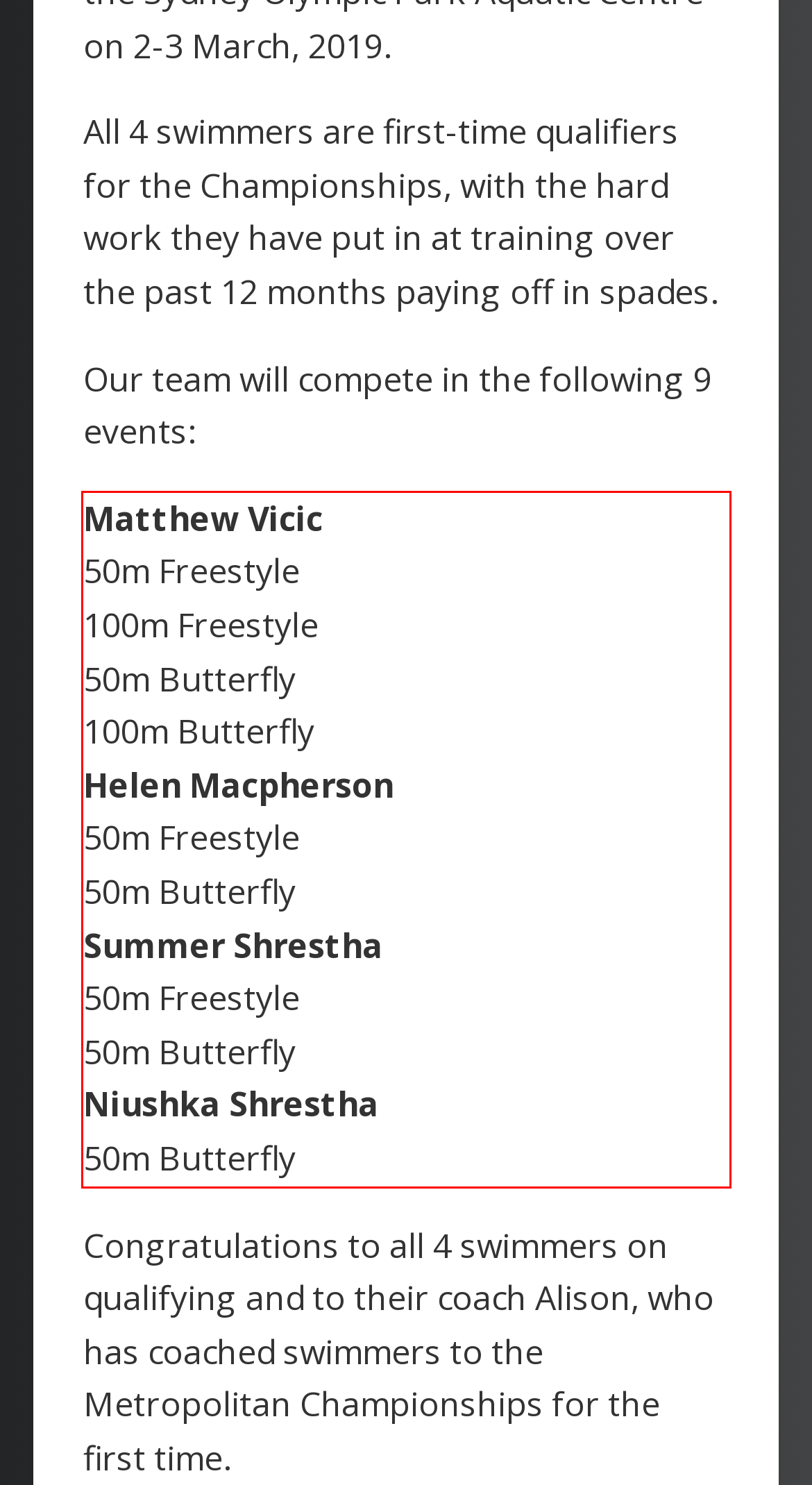You are provided with a screenshot of a webpage containing a red bounding box. Please extract the text enclosed by this red bounding box.

Matthew Vicic 50m Freestyle 100m Freestyle 50m Butterfly 100m Butterfly Helen Macpherson 50m Freestyle 50m Butterfly Summer Shrestha 50m Freestyle 50m Butterfly Niushka Shrestha 50m Butterfly